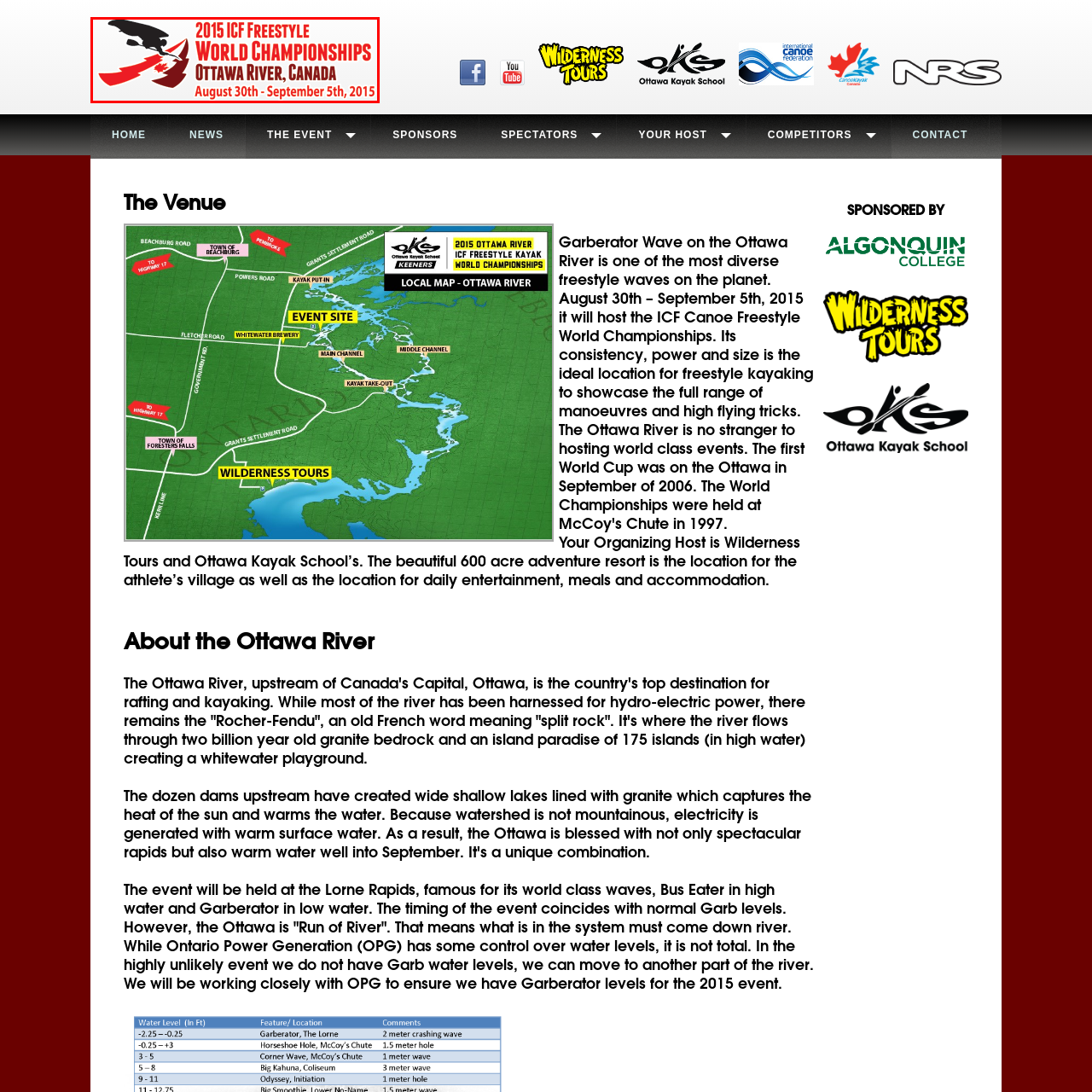Describe meticulously the scene encapsulated by the red boundary in the image.

The image showcases the promotional banner for the **2015 ICF Freestyle Kayak World Championships**, set to take place from **August 30th to September 5th, 2015**, on the **Ottawa River** in Canada. The design incorporates a striking visual of a kayaker in action, along with the iconic Canadian flag motif, emphasizing the event's national significance. The bold text highlights the event's name and location, creating an energetic invitation for participants and spectators alike. The banner effectively conveys the excitement of freestyle kayaking, an exhilarating water sport celebrated globally.